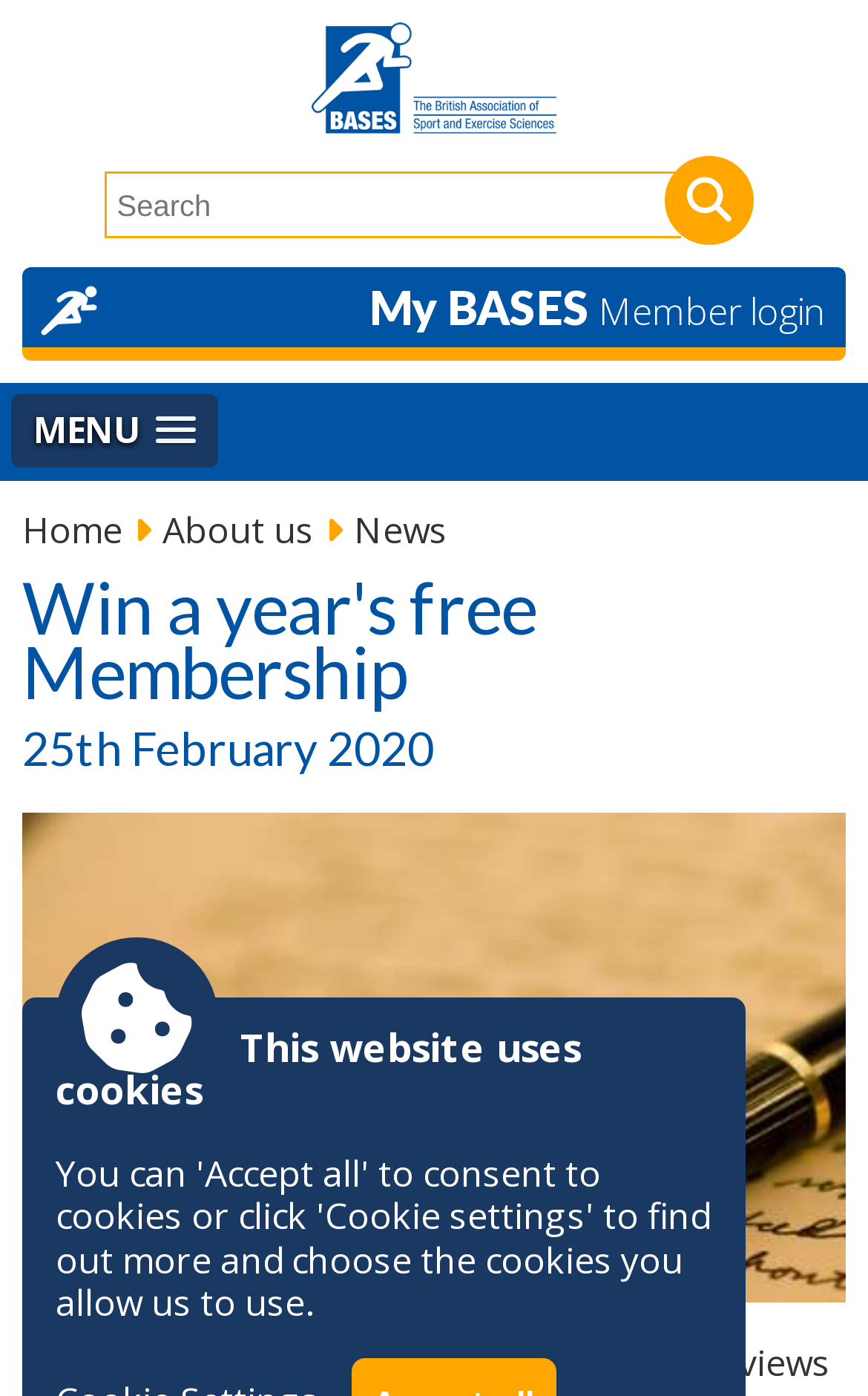Please identify the bounding box coordinates of the area that needs to be clicked to fulfill the following instruction: "Log in to My BASES Member."

[0.026, 0.191, 0.974, 0.258]